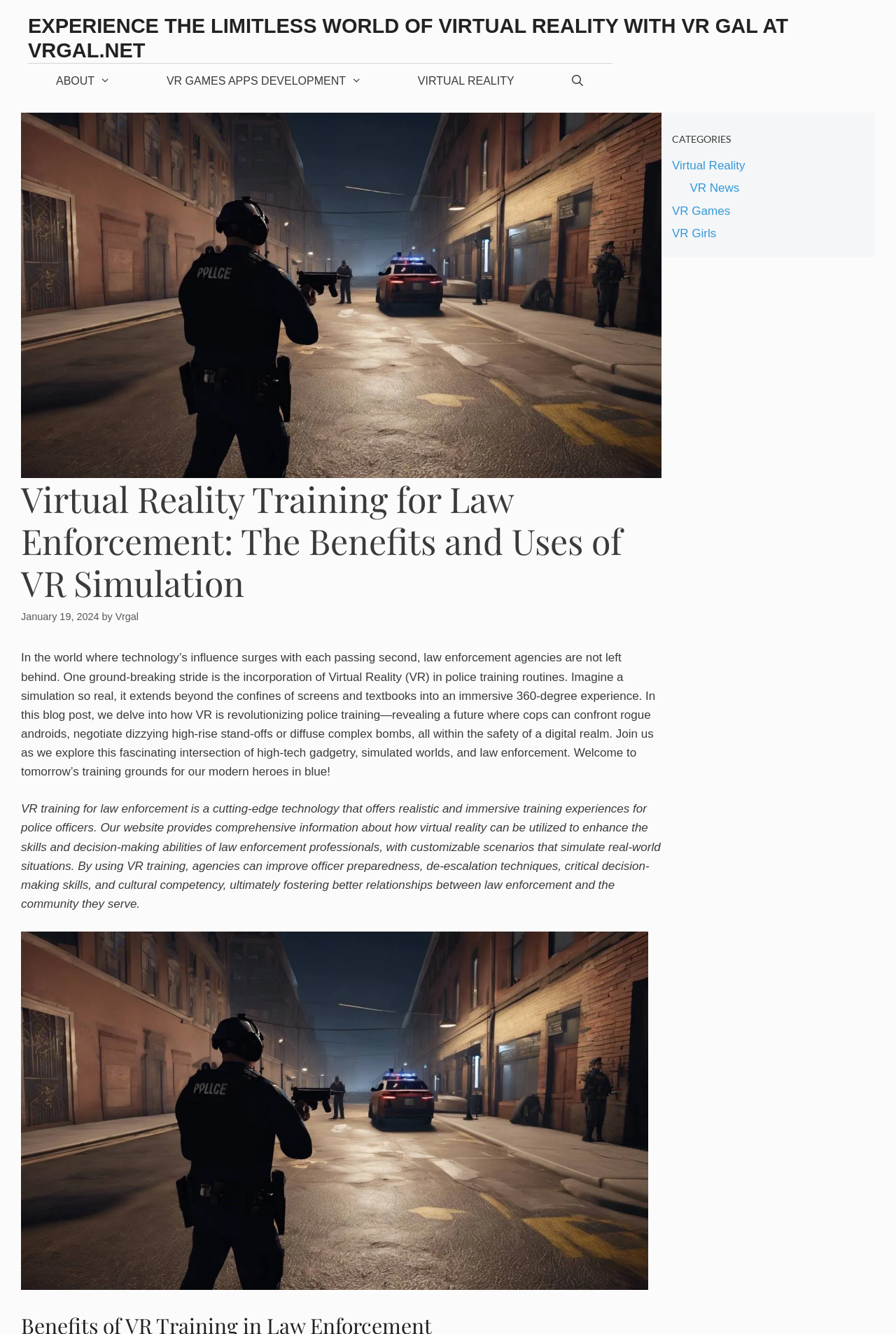Answer the following in one word or a short phrase: 
What is the date of the blog post?

January 19, 2024